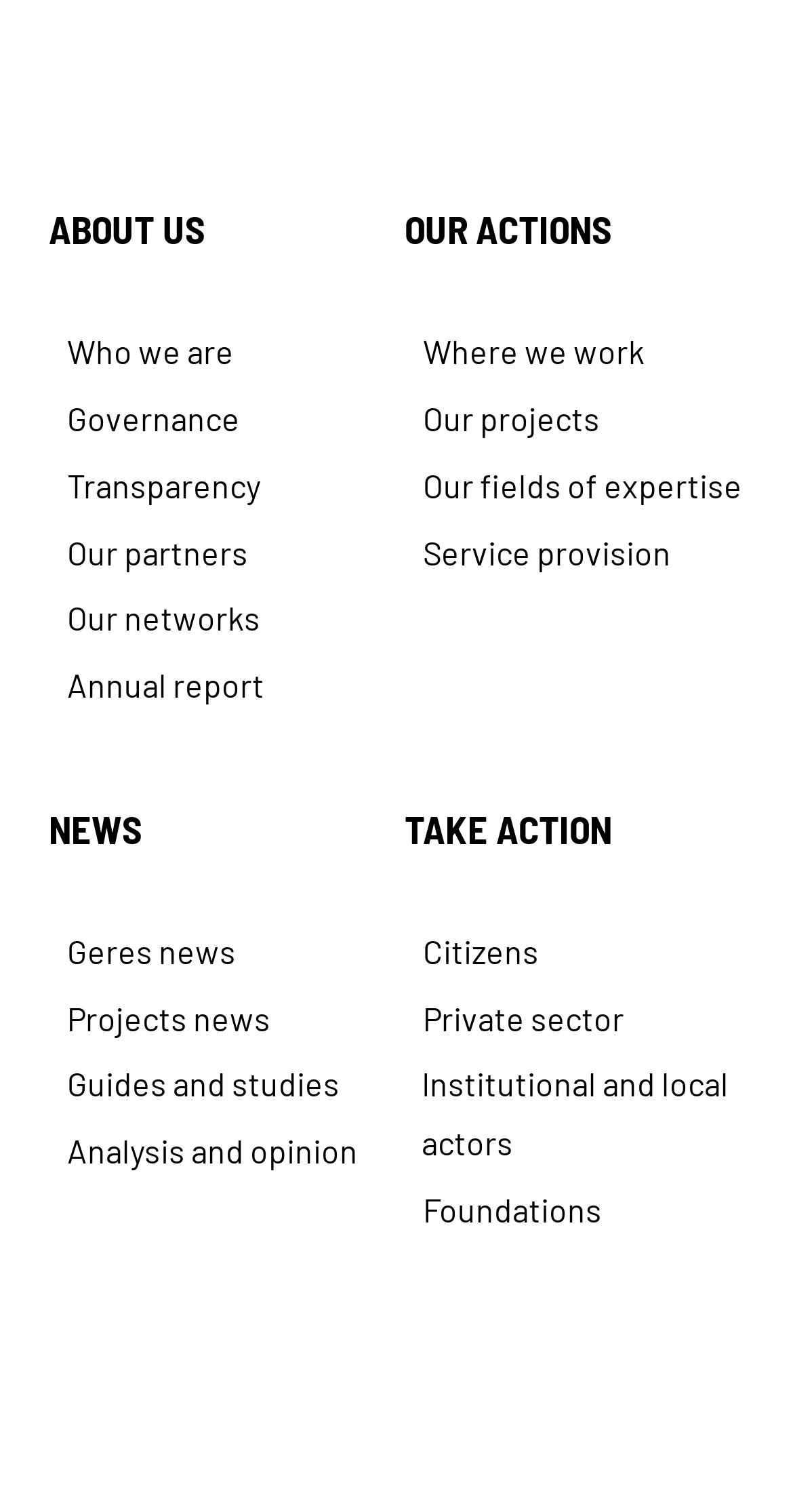Respond with a single word or phrase:
What is the first link under 'TAKE ACTION'?

Citizens